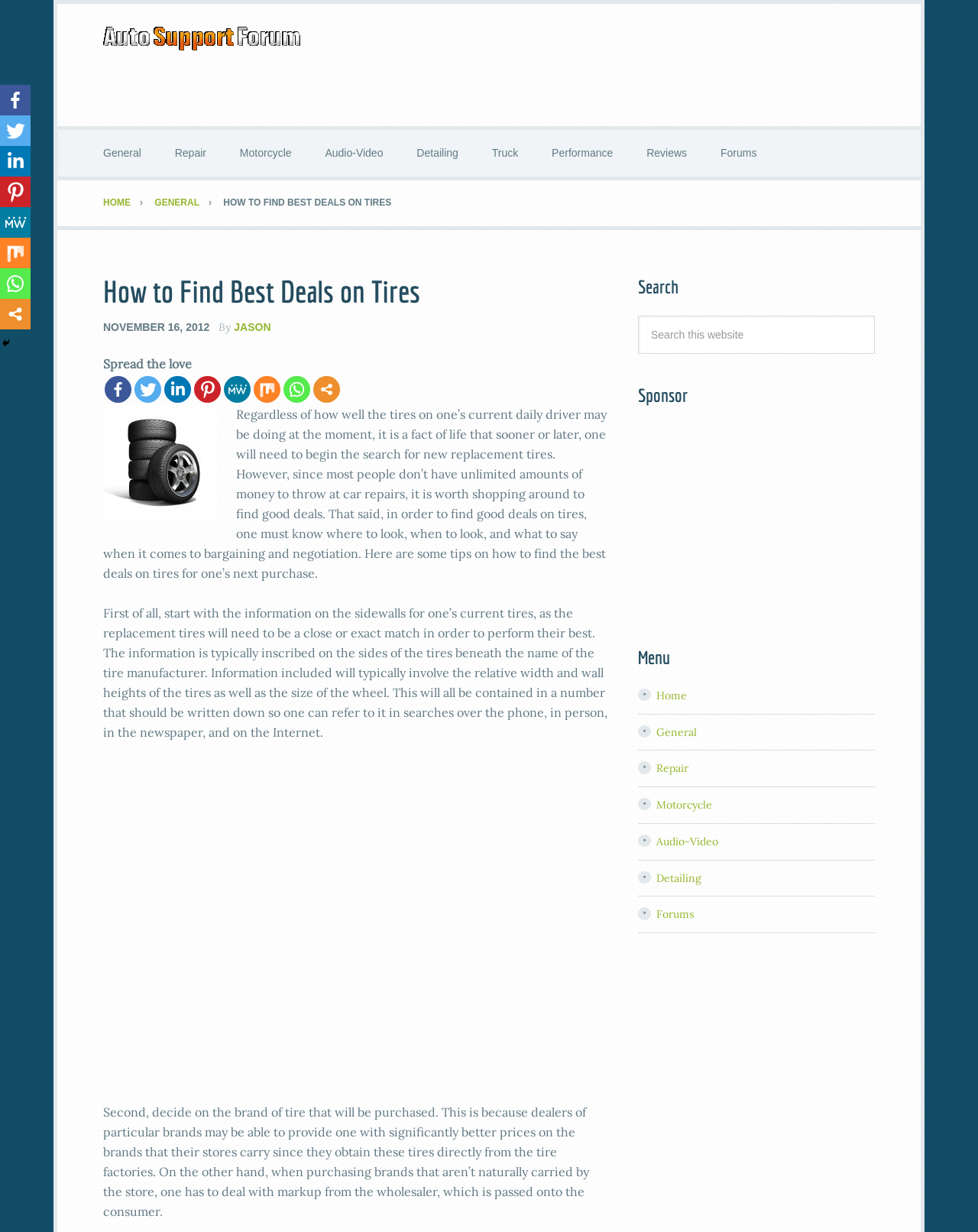Identify the bounding box coordinates of the clickable section necessary to follow the following instruction: "Share on Facebook". The coordinates should be presented as four float numbers from 0 to 1, i.e., [left, top, right, bottom].

[0.107, 0.305, 0.134, 0.327]